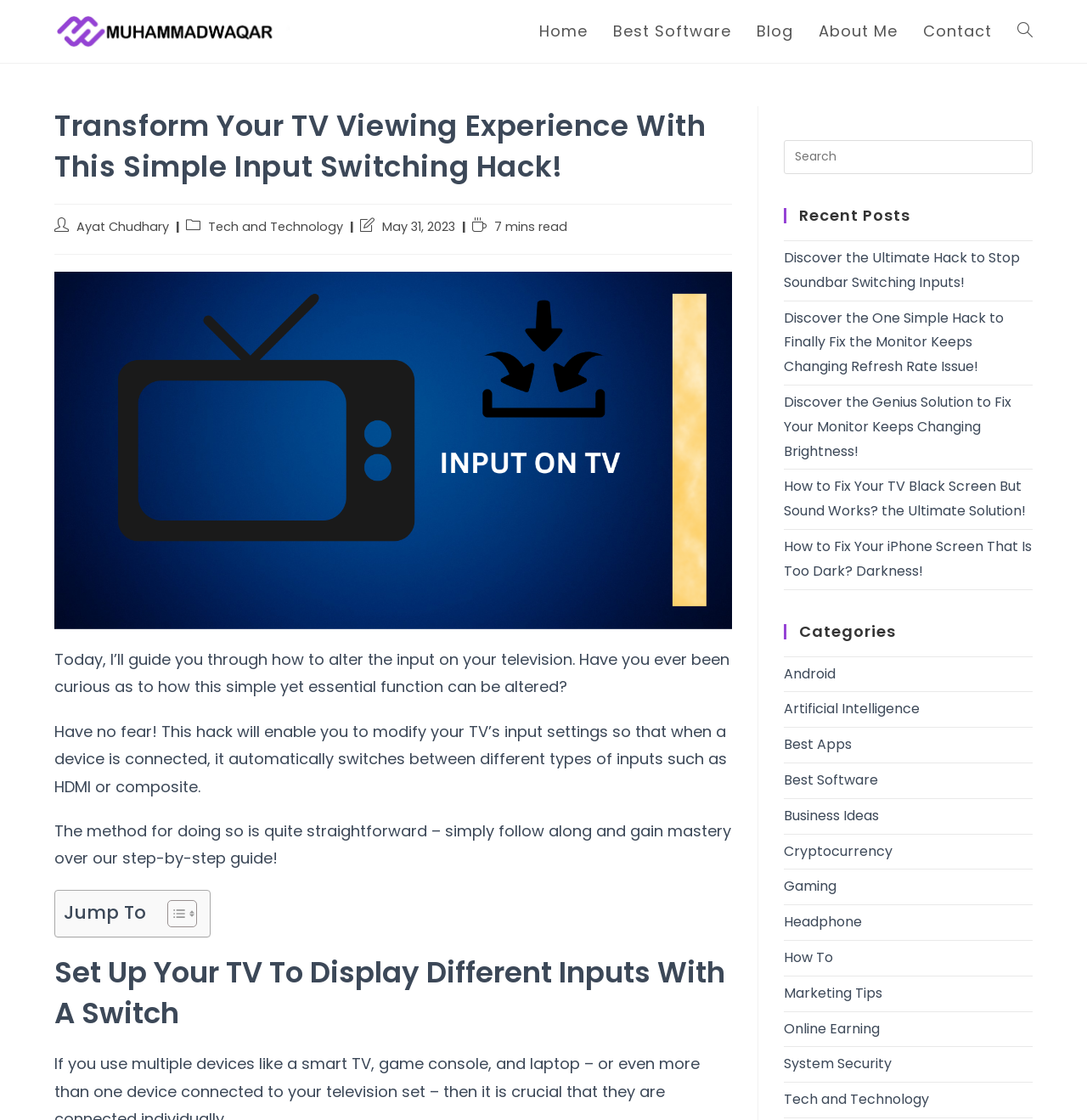Using the webpage screenshot, locate the HTML element that fits the following description and provide its bounding box: "Tech and Technology".

[0.191, 0.195, 0.316, 0.21]